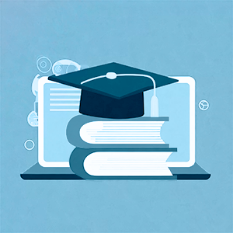What themes does the imagery align with?
Using the image as a reference, give a one-word or short phrase answer.

Advanced academic programs and graduate studies